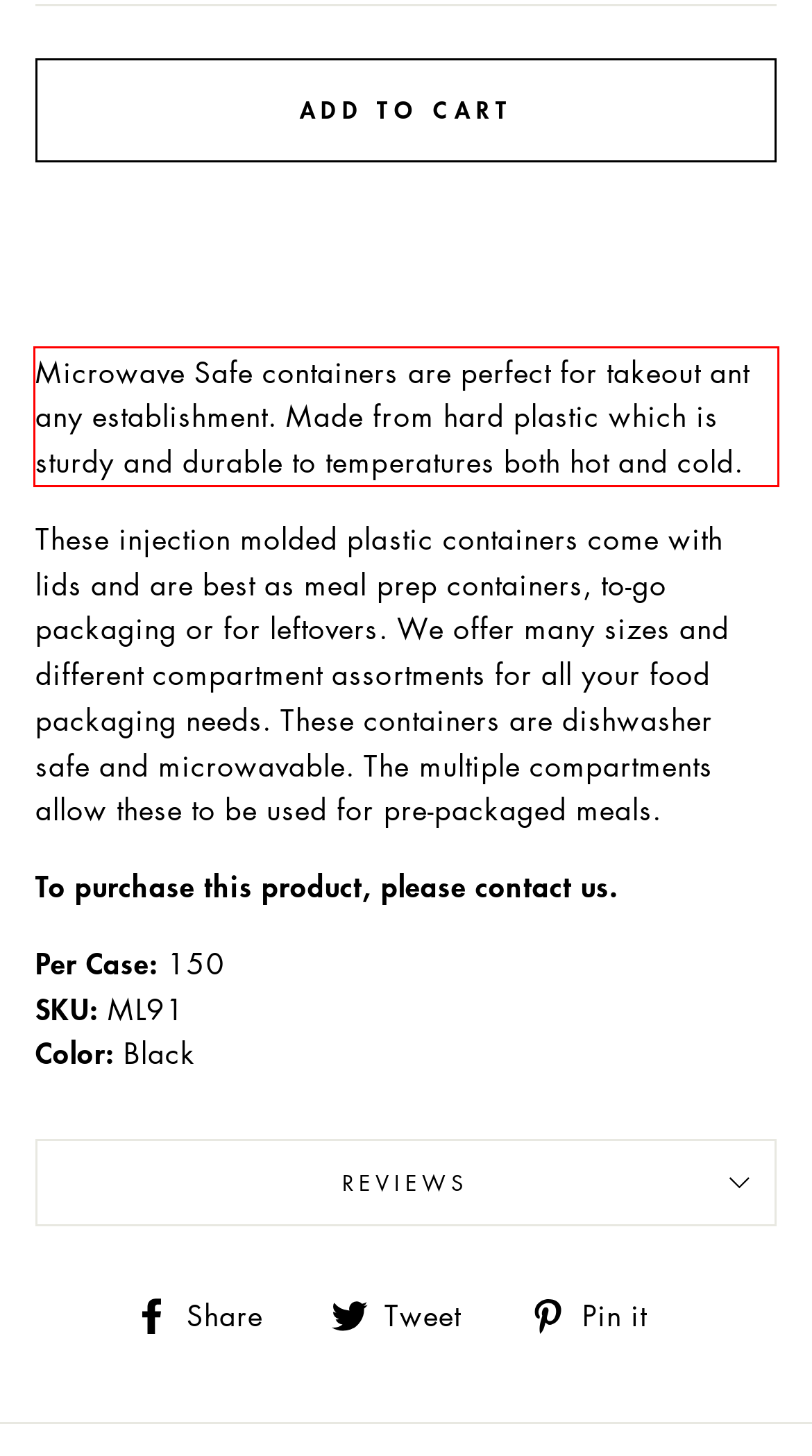Please perform OCR on the text content within the red bounding box that is highlighted in the provided webpage screenshot.

Microwave Safe containers are perfect for takeout ant any establishment. Made from hard plastic which is sturdy and durable to temperatures both hot and cold.